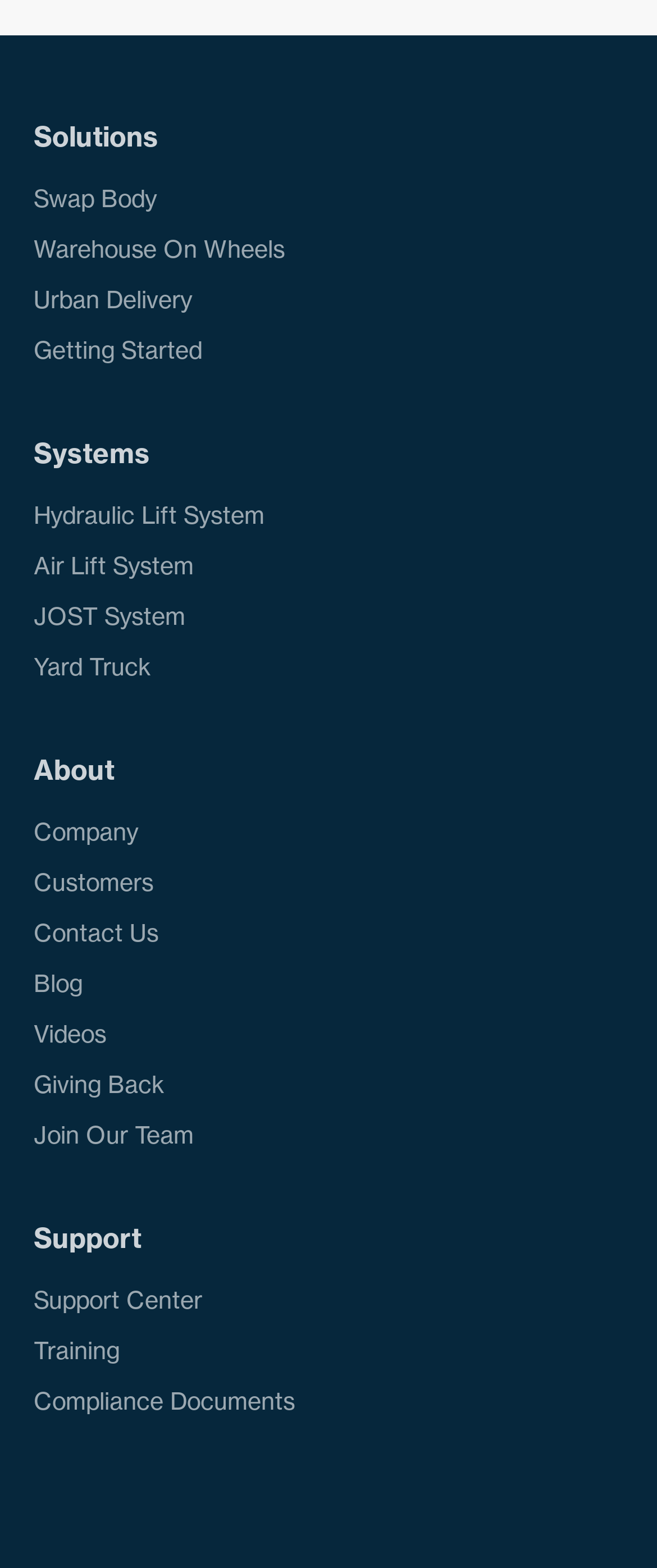Pinpoint the bounding box coordinates of the clickable area necessary to execute the following instruction: "Learn about warehouse on wheels". The coordinates should be given as four float numbers between 0 and 1, namely [left, top, right, bottom].

[0.051, 0.146, 0.487, 0.172]